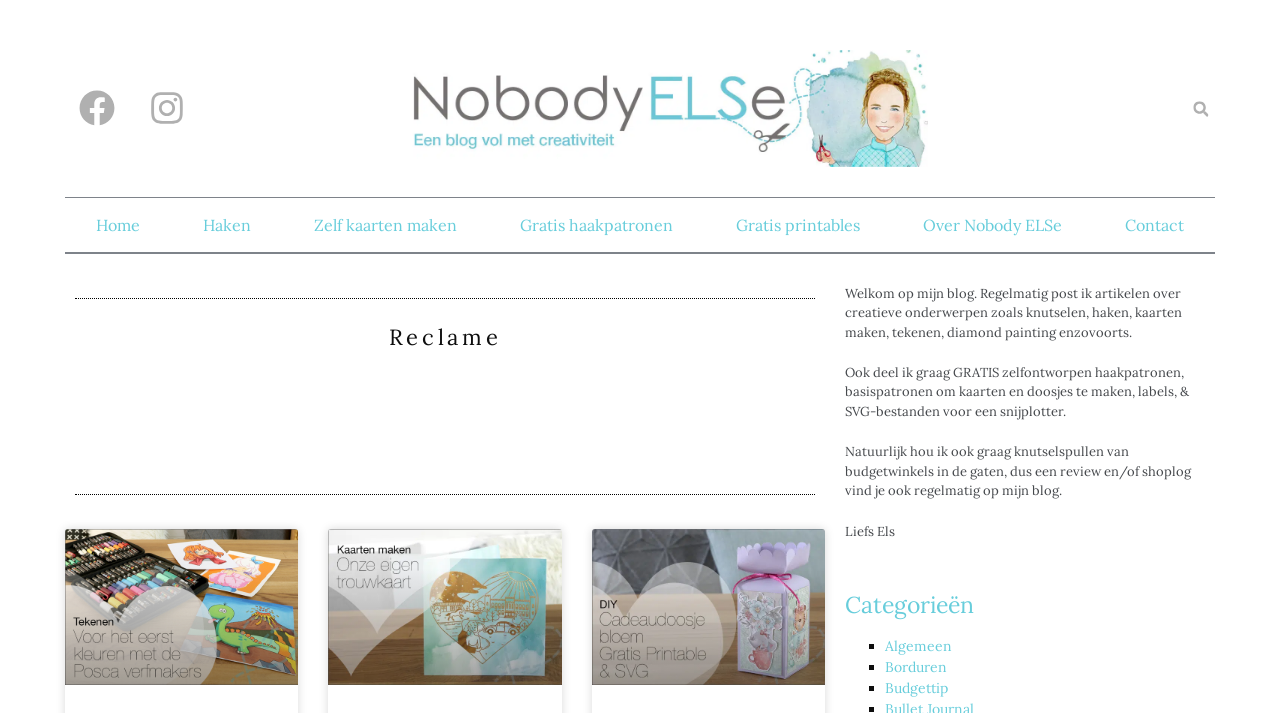Provide the bounding box coordinates of the HTML element described as: "Cloth and textiles". The bounding box coordinates should be four float numbers between 0 and 1, i.e., [left, top, right, bottom].

None